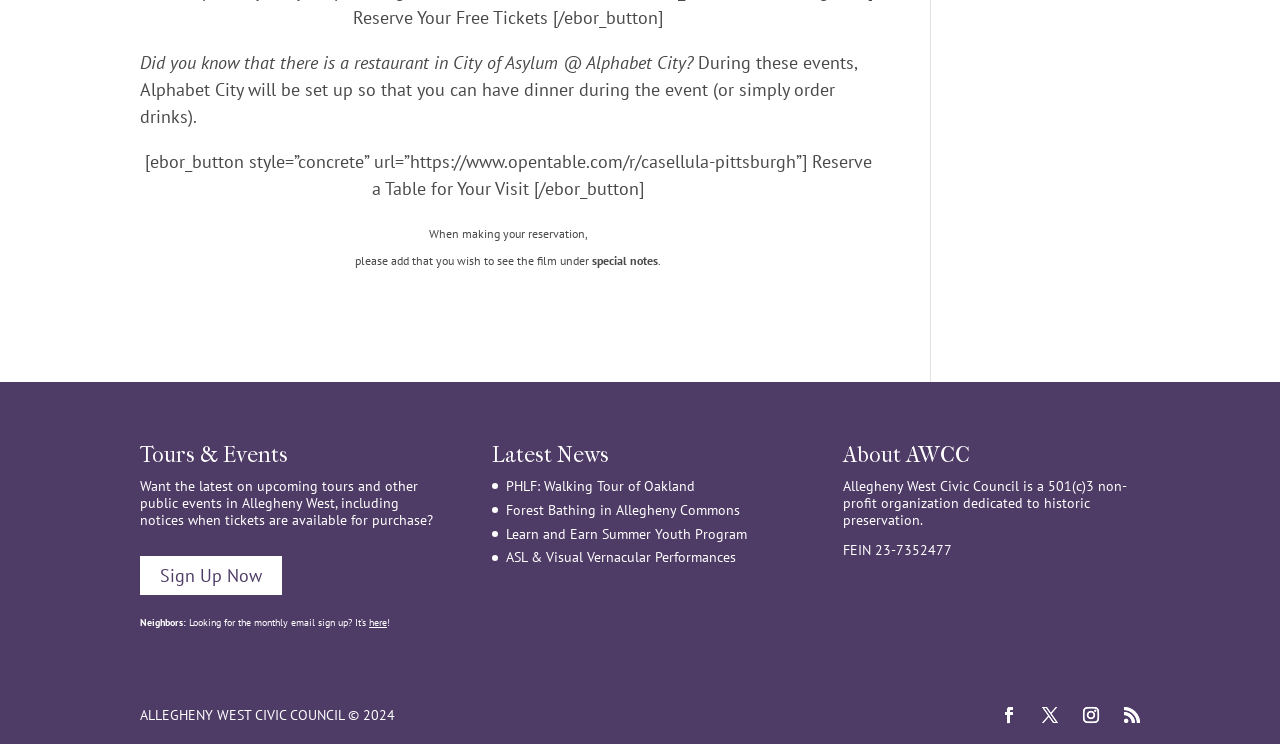What is the name of the restaurant mentioned?
Could you give a comprehensive explanation in response to this question?

The webpage mentions a restaurant in City of Asylum @ Alphabet City, and provides a button to reserve a table. The URL of the button points to OpenTable, a restaurant reservation platform, with the restaurant name 'Casellula'.